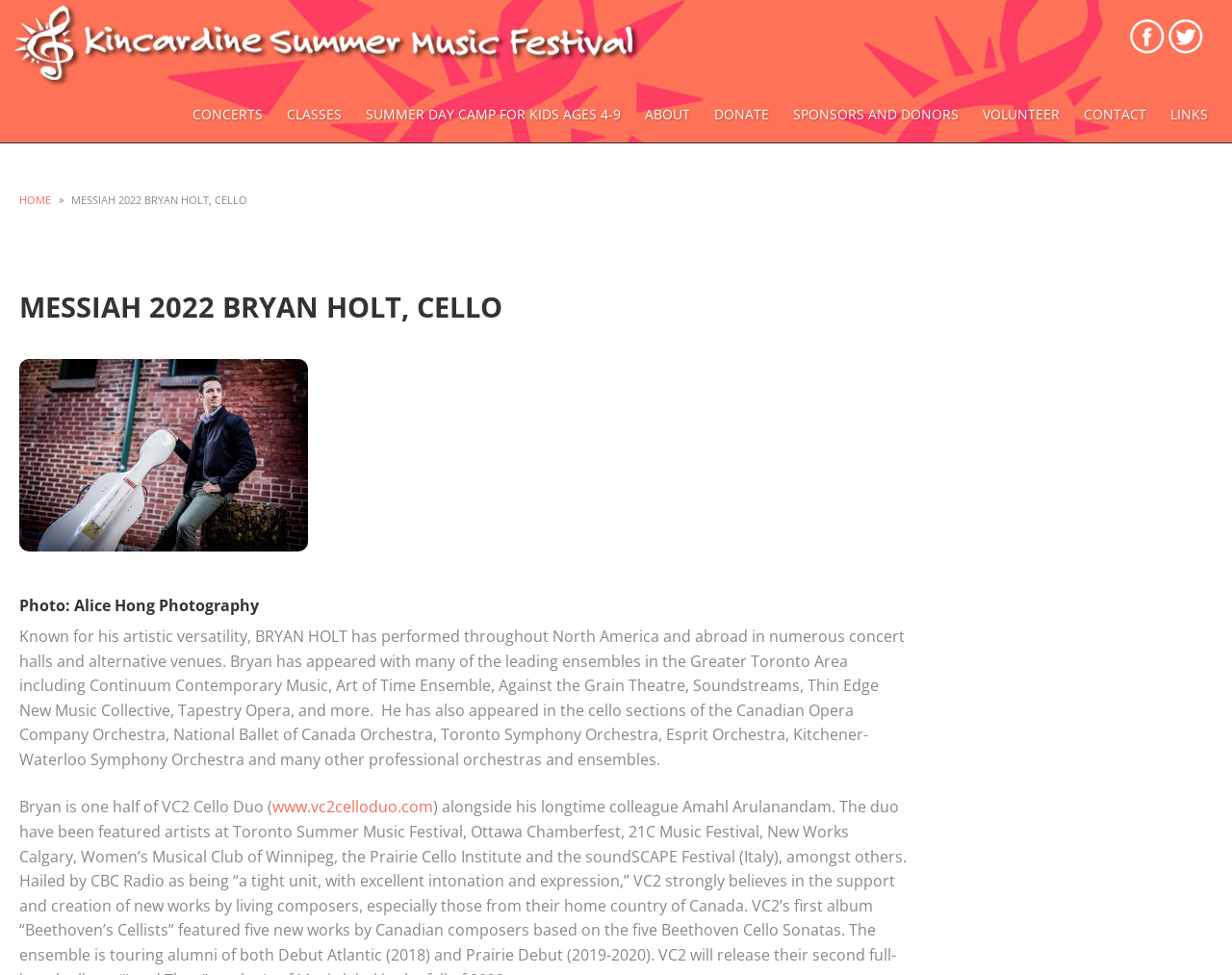Please find the bounding box coordinates of the clickable region needed to complete the following instruction: "Read more about Bryan Holt's biography". The bounding box coordinates must consist of four float numbers between 0 and 1, i.e., [left, top, right, bottom].

[0.016, 0.642, 0.734, 0.79]